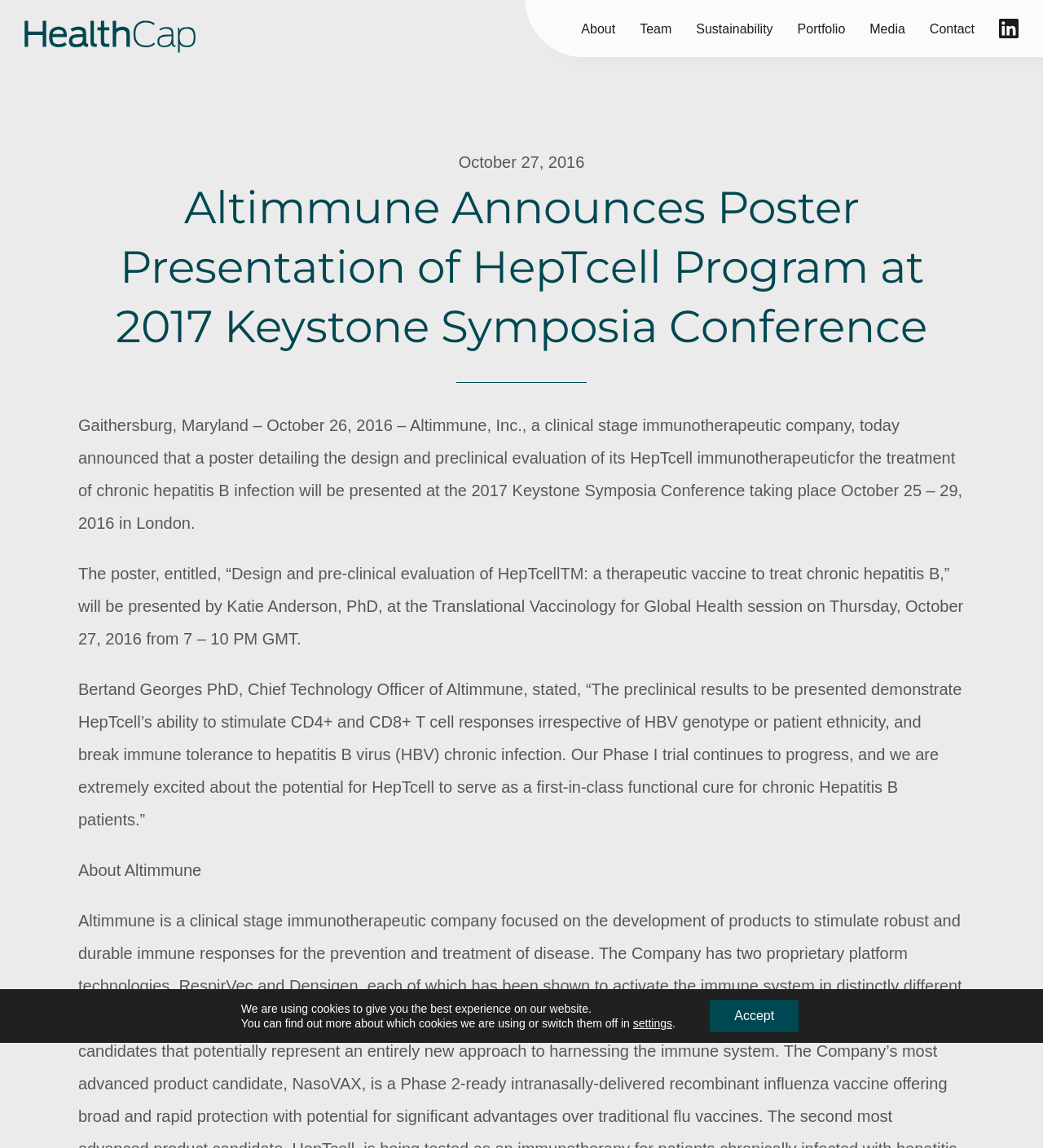Using the information in the image, could you please answer the following question in detail:
What is the name of the company announcing a poster presentation?

The company name is mentioned in the first sentence of the webpage content, 'Gaithersburg, Maryland – October 26, 2016 – Altimmune, Inc., a clinical stage immunotherapeutic company, today announced that a poster detailing the design and preclinical evaluation of its HepTcell immunotherapeuticfor the treatment of chronic hepatitis B infection will be presented at the 2017 Keystone Symposia Conference taking place October 25 – 29, 2016 in London.'